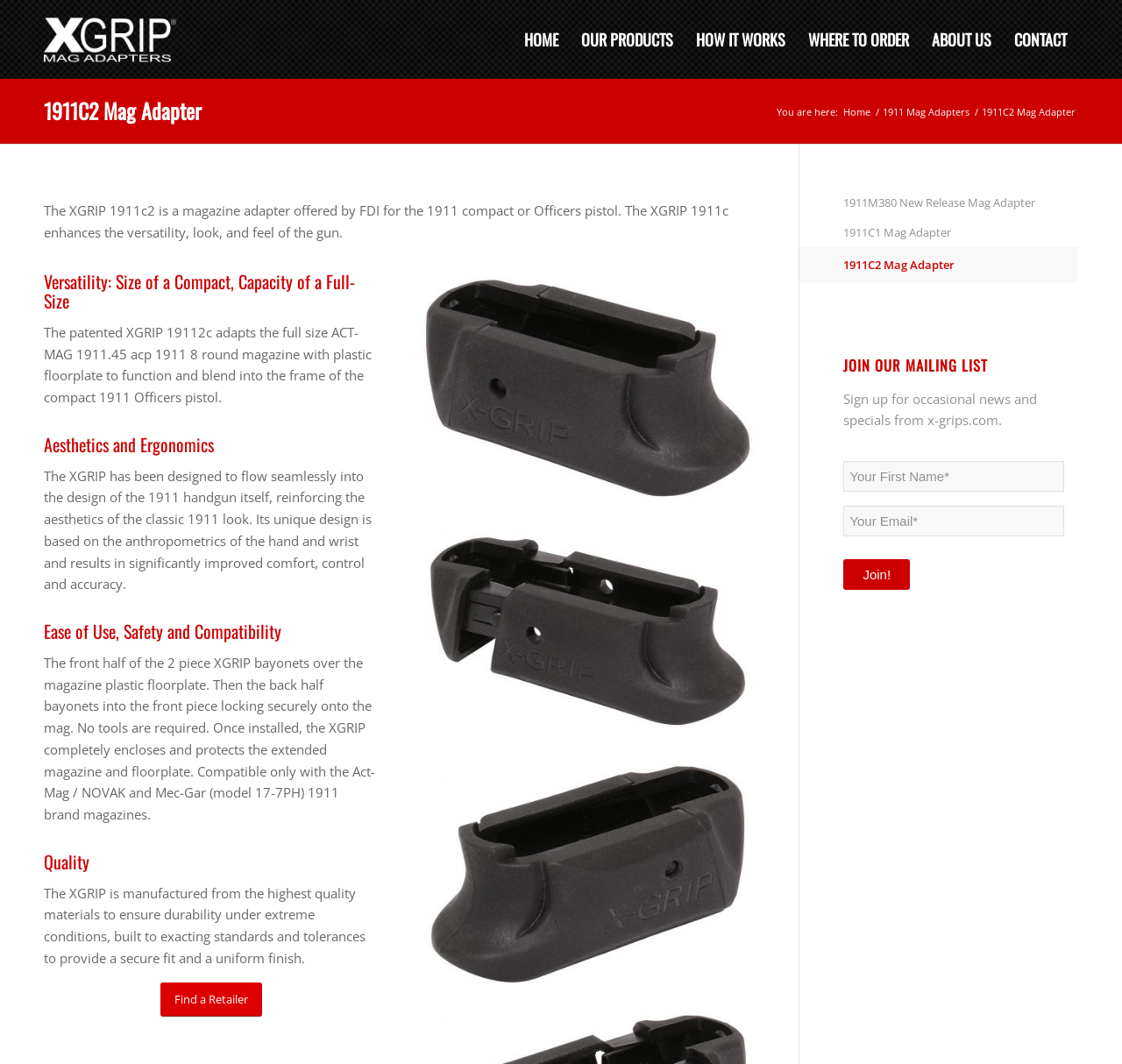Find the bounding box coordinates of the element you need to click on to perform this action: 'Click the '1911C1 Mag Adapter' link'. The coordinates should be represented by four float values between 0 and 1, in the format [left, top, right, bottom].

[0.752, 0.205, 0.961, 0.233]